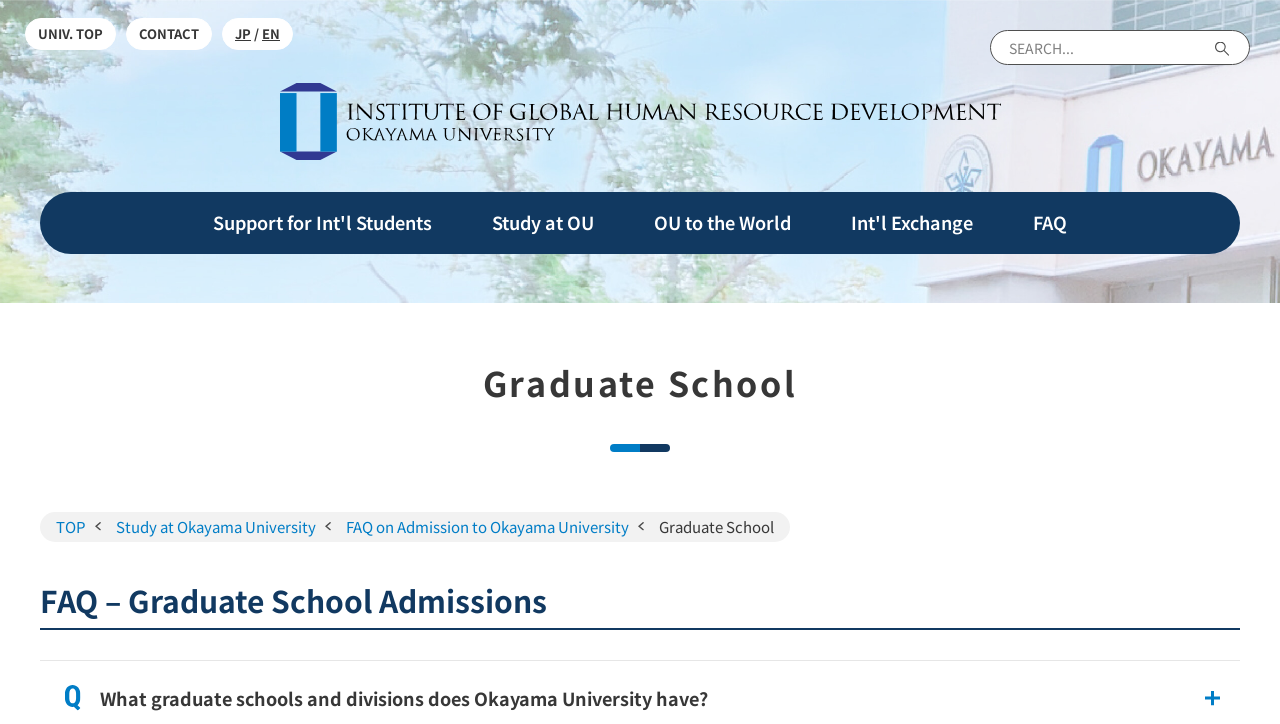Provide the bounding box coordinates of the section that needs to be clicked to accomplish the following instruction: "go to study at Okayama University."

[0.091, 0.713, 0.247, 0.742]